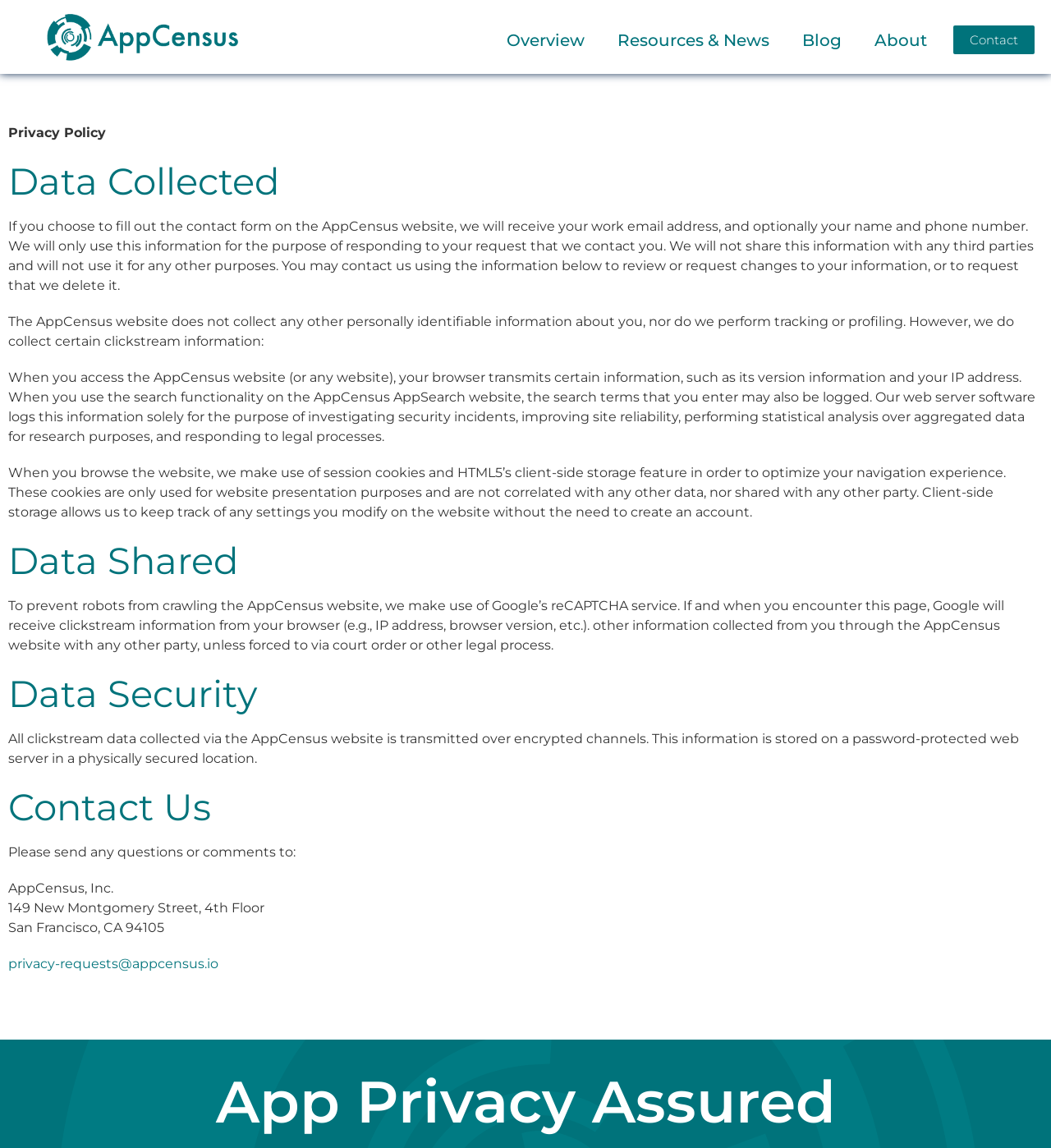What information is collected when filling out the contact form?
Use the screenshot to answer the question with a single word or phrase.

work email address, name, and phone number